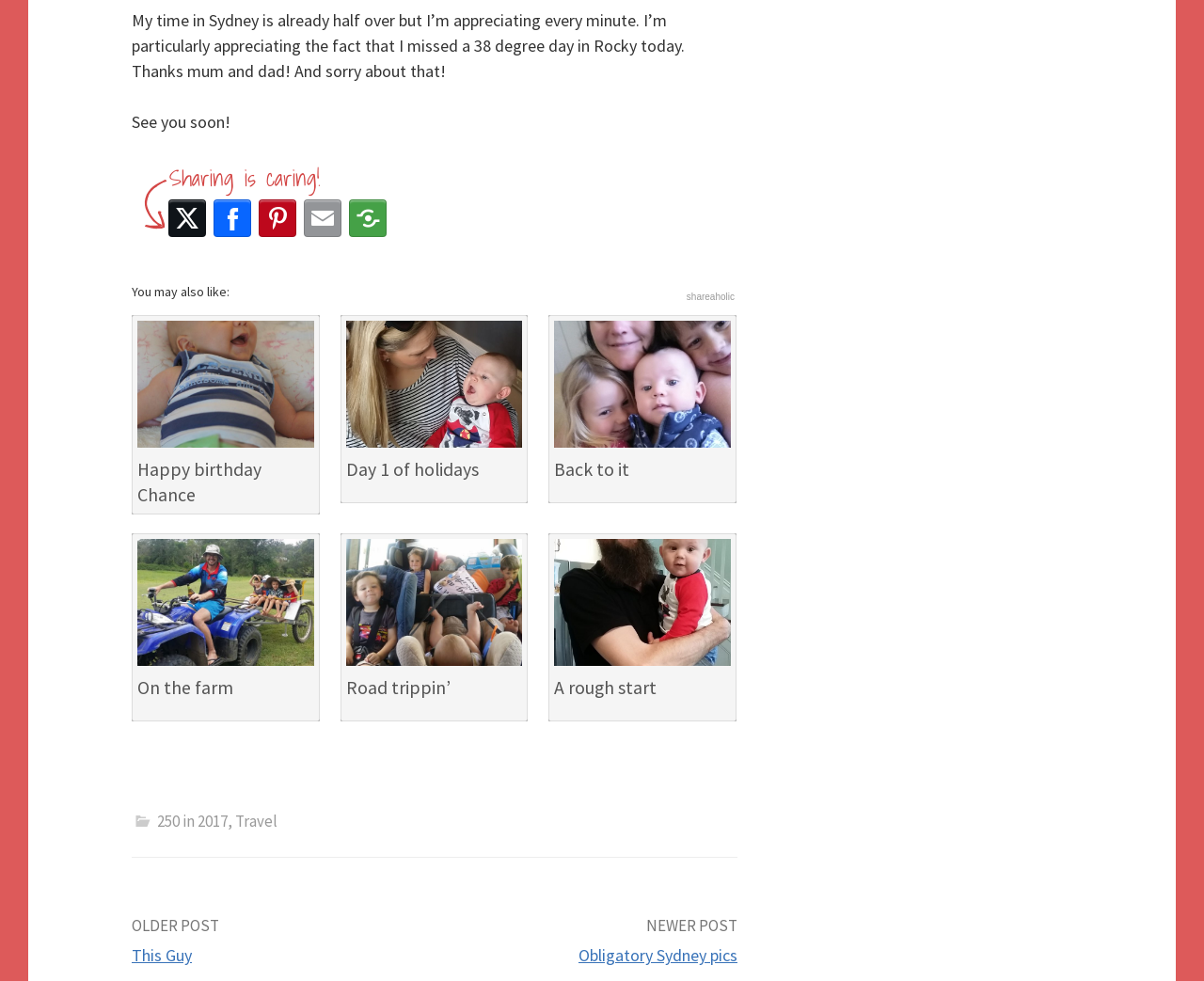Give a short answer using one word or phrase for the question:
What is the purpose of the 'Website Tools by Shareaholic' section?

Sharing content